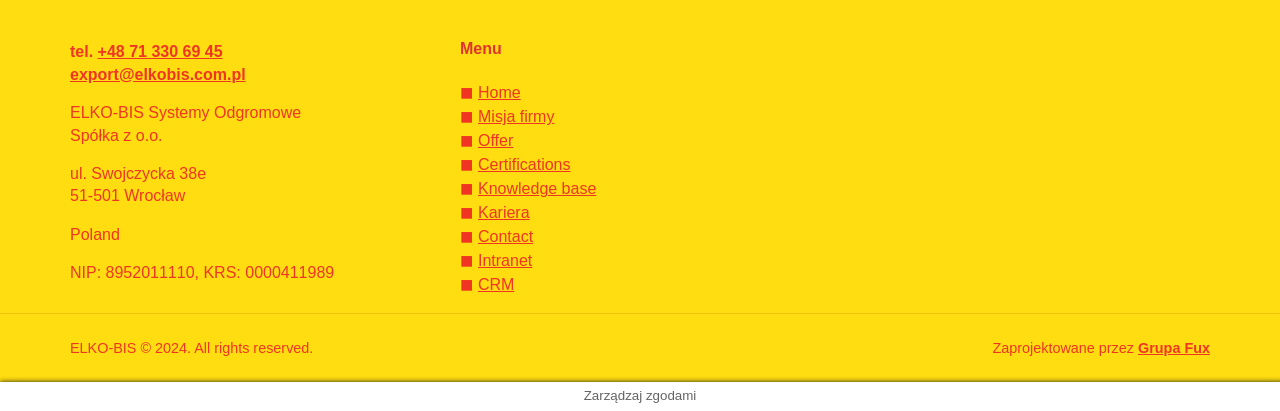Find the bounding box coordinates for the area that must be clicked to perform this action: "contact the company".

[0.373, 0.556, 0.417, 0.597]